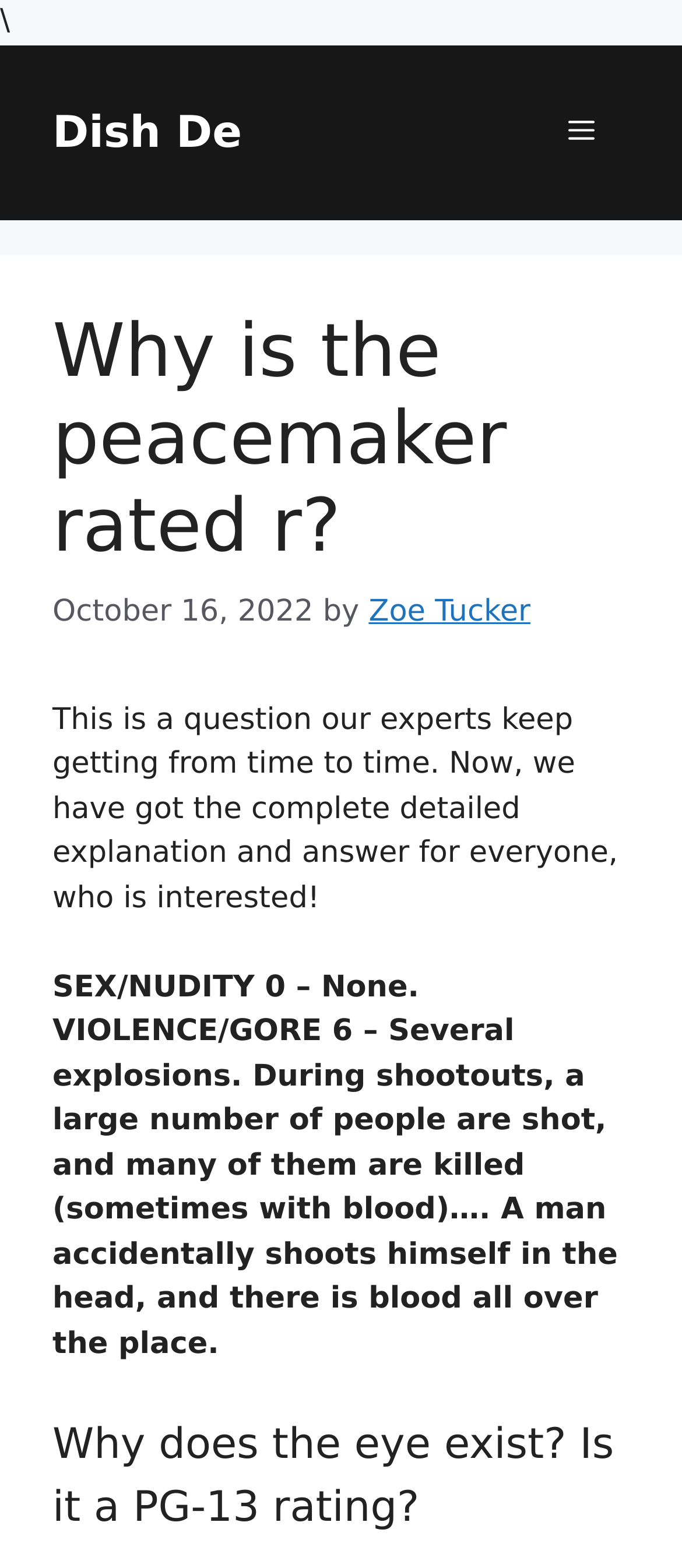Determine which piece of text is the heading of the webpage and provide it.

Why is the peacemaker rated r?